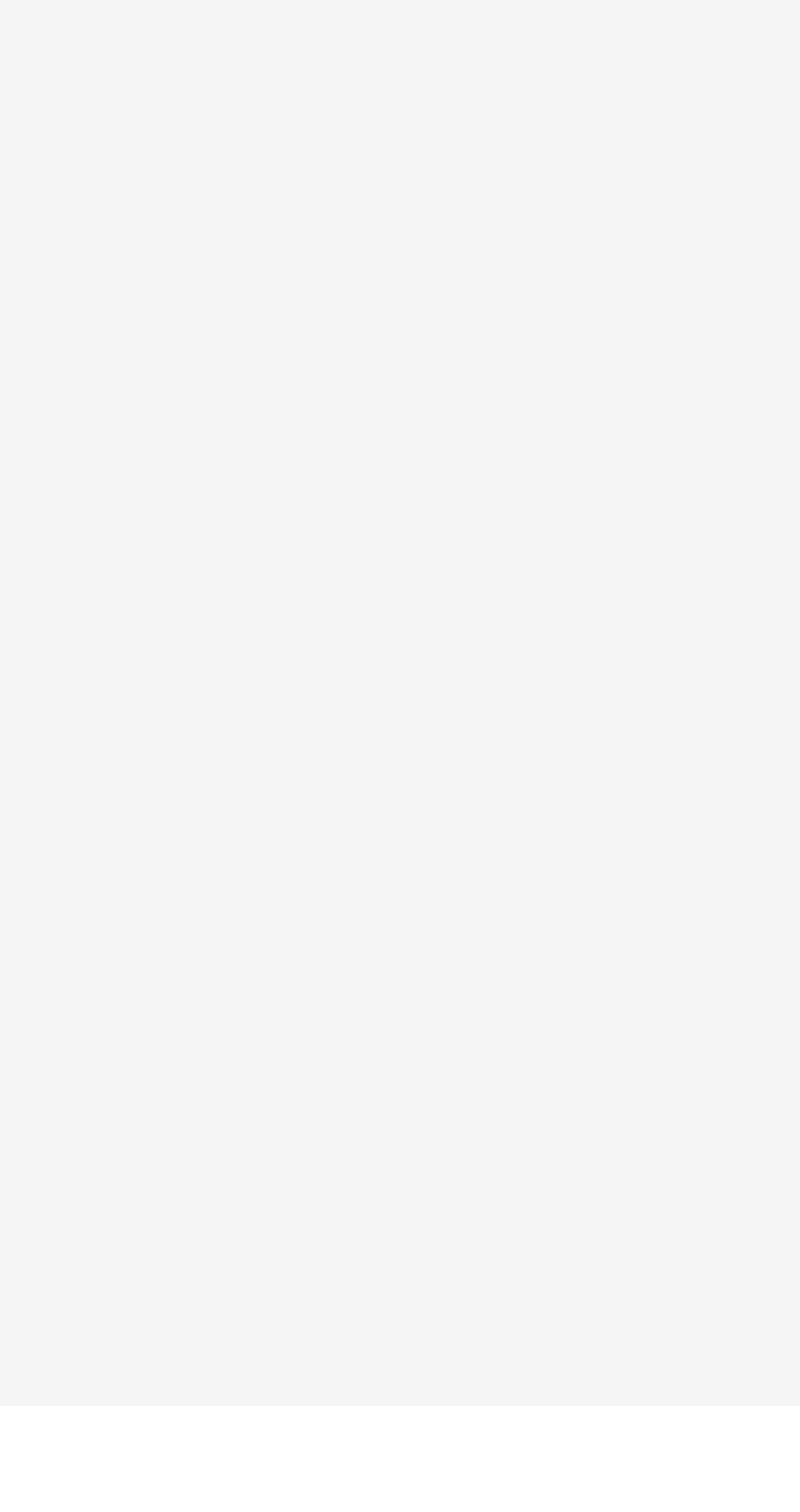Specify the bounding box coordinates of the area to click in order to follow the given instruction: "Learn about Cosmetic Dentistry."

[0.077, 0.785, 0.413, 0.812]